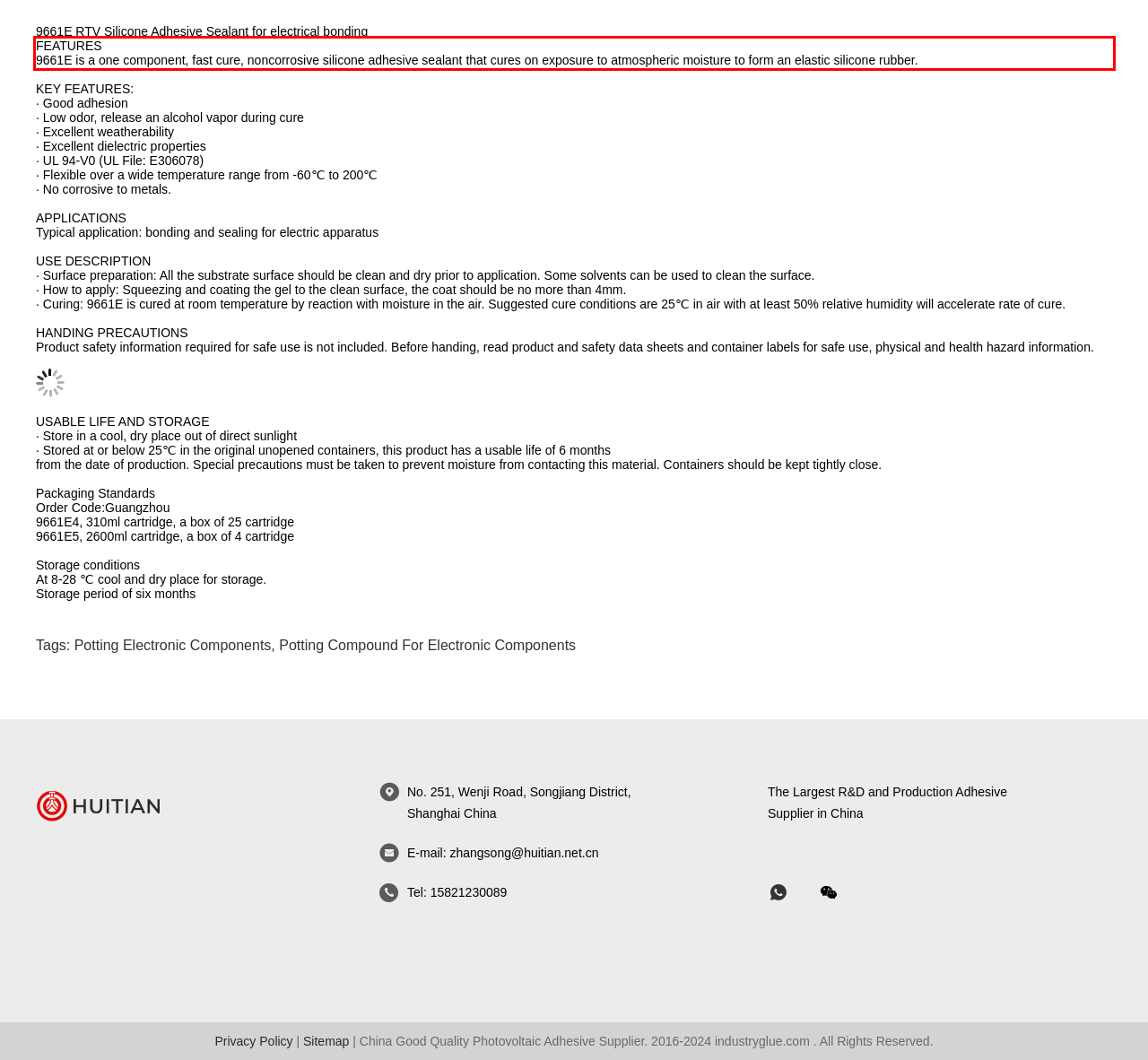Analyze the screenshot of the webpage that features a red bounding box and recognize the text content enclosed within this red bounding box.

FEATURES 9661E is a one component, fast cure, noncorrosive silicone adhesive sealant that cures on exposure to atmospheric moisture to form an elastic silicone rubber.